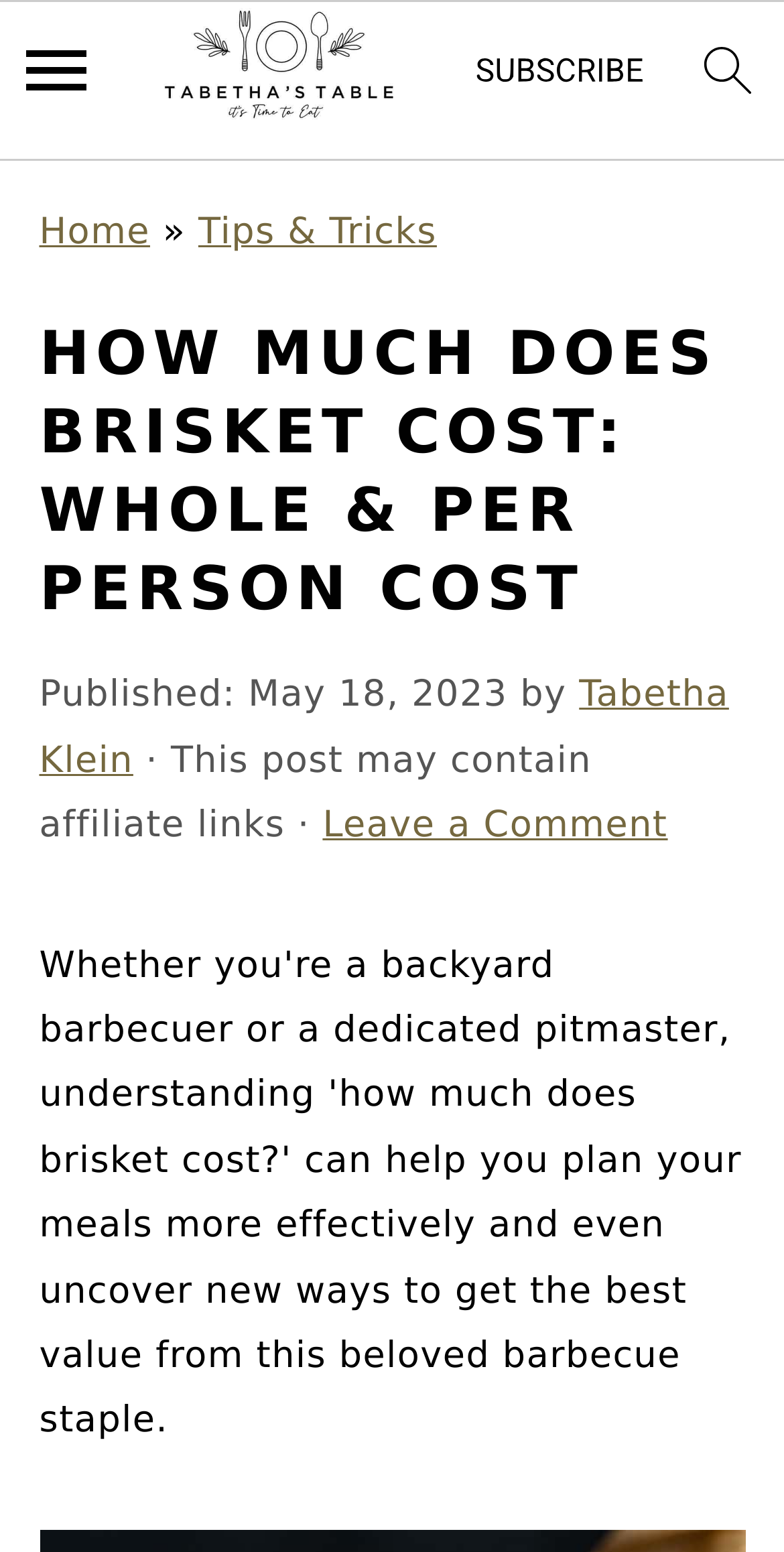Give a detailed account of the webpage, highlighting key information.

This webpage is about exploring brisket pricing, with a focus on cost factors, cuts, and savvy shopping tips. At the top left corner, there are three "Skip to" links, allowing users to navigate to primary navigation, main content, or primary sidebar. Next to these links, a menu icon is located, accompanied by a small image. 

On the top right side, a "subscribe" link is positioned, accompanied by a small image. Further to the right, a search icon is situated, also accompanied by a small image. Below these icons, a navigation bar with breadcrumbs is displayed, showing the path "Home » Tips & Tricks". 

The main content area is headed by a large title "HOW MUCH DOES BRISKET COST: WHOLE & PER PERSON COST", followed by the publication date "May 18, 2023" and the author's name "Tabetha Klein". A comment link "Leave a Comment" is placed below the author's name.